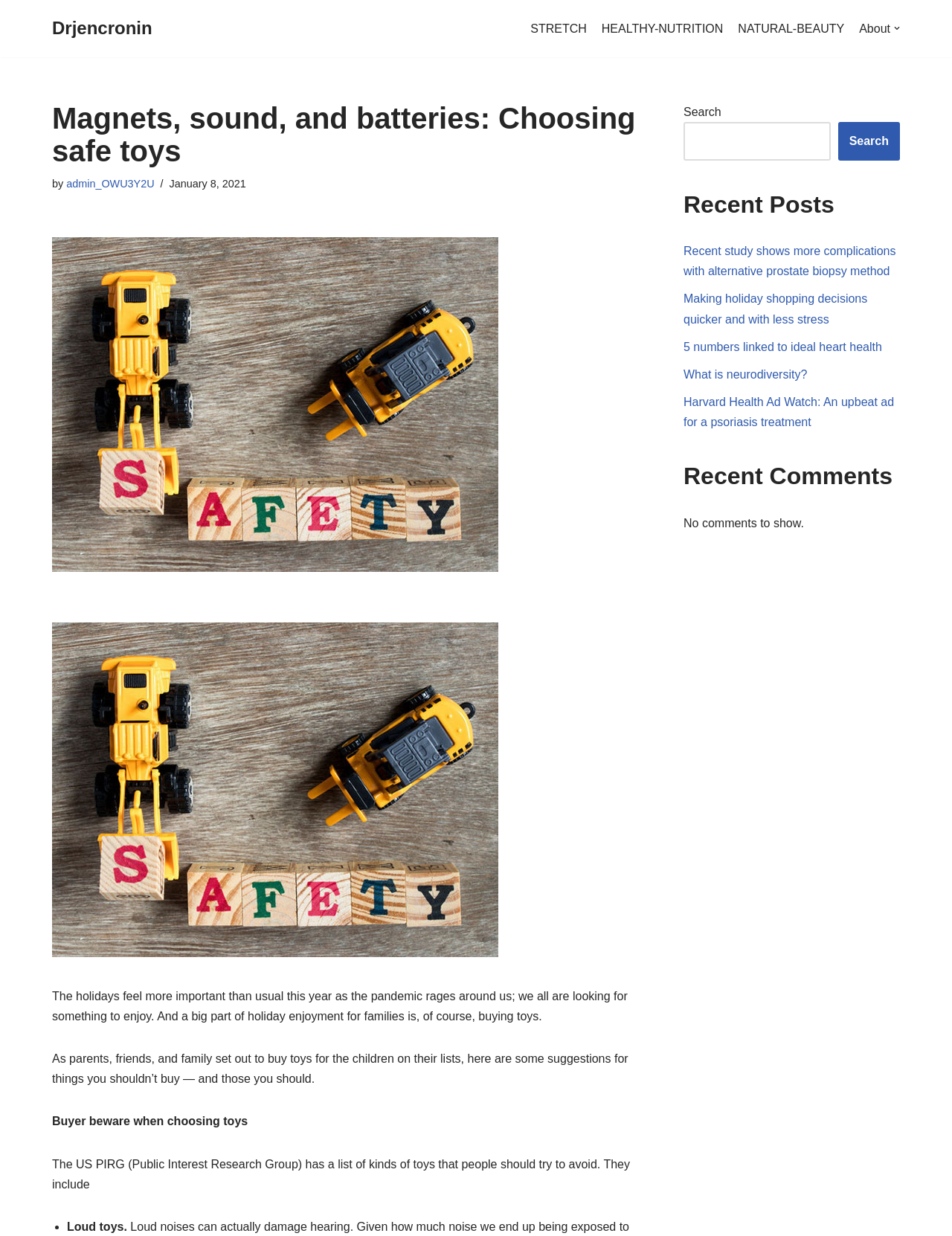Please respond to the question using a single word or phrase:
Who wrote the article?

admin_OWU3Y2U